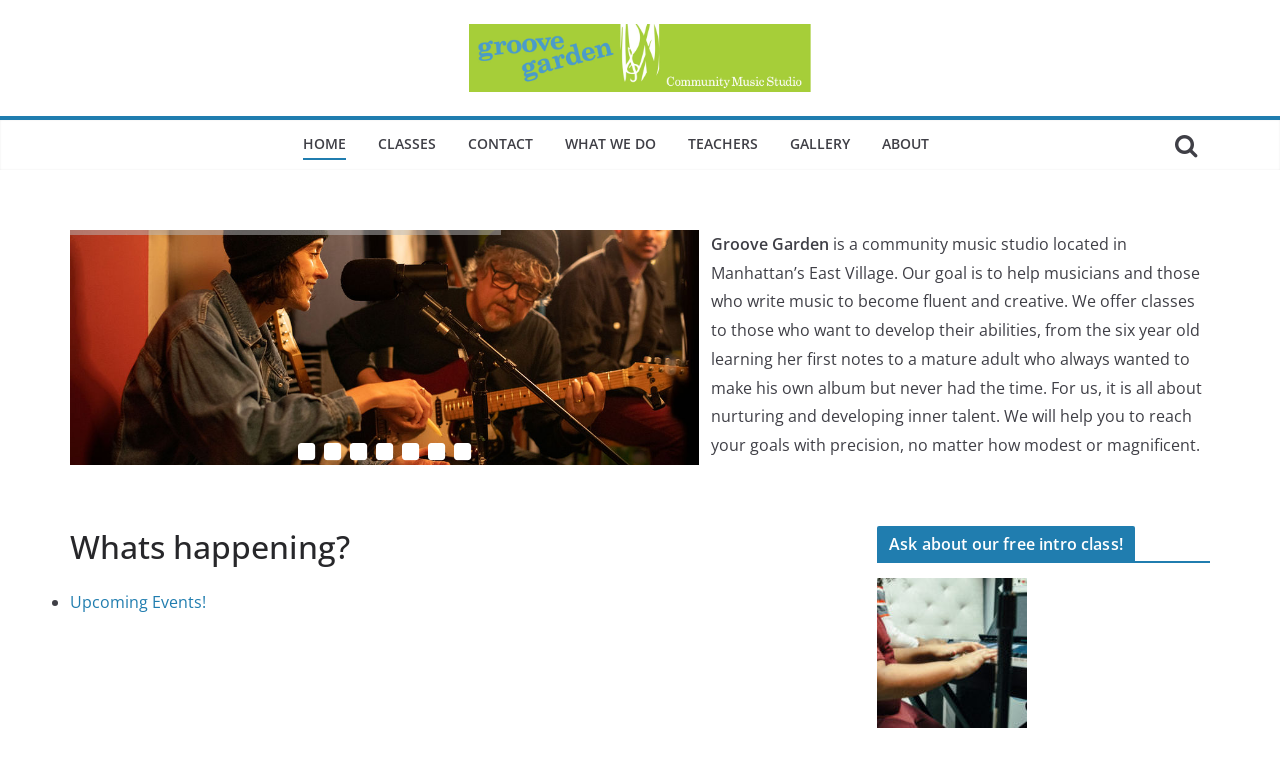Respond to the question below with a concise word or phrase:
What type of classes does the studio offer?

Music classes for all ages